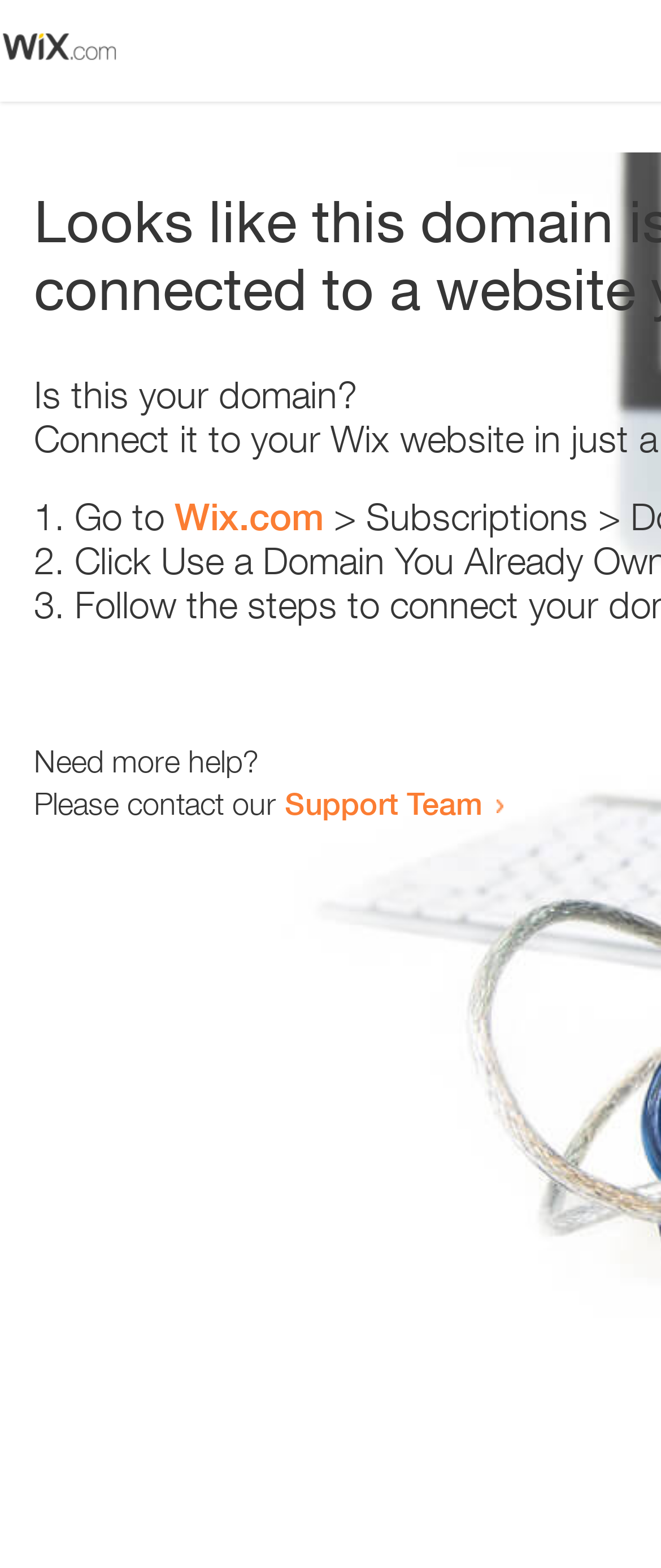Who to contact for more help?
Answer the question in a detailed and comprehensive manner.

The webpage contains a link 'Support Team' which suggests that users can contact the Support Team for more help. This is further supported by the text 'Need more help?' which implies that the link is provided for users who require additional assistance.